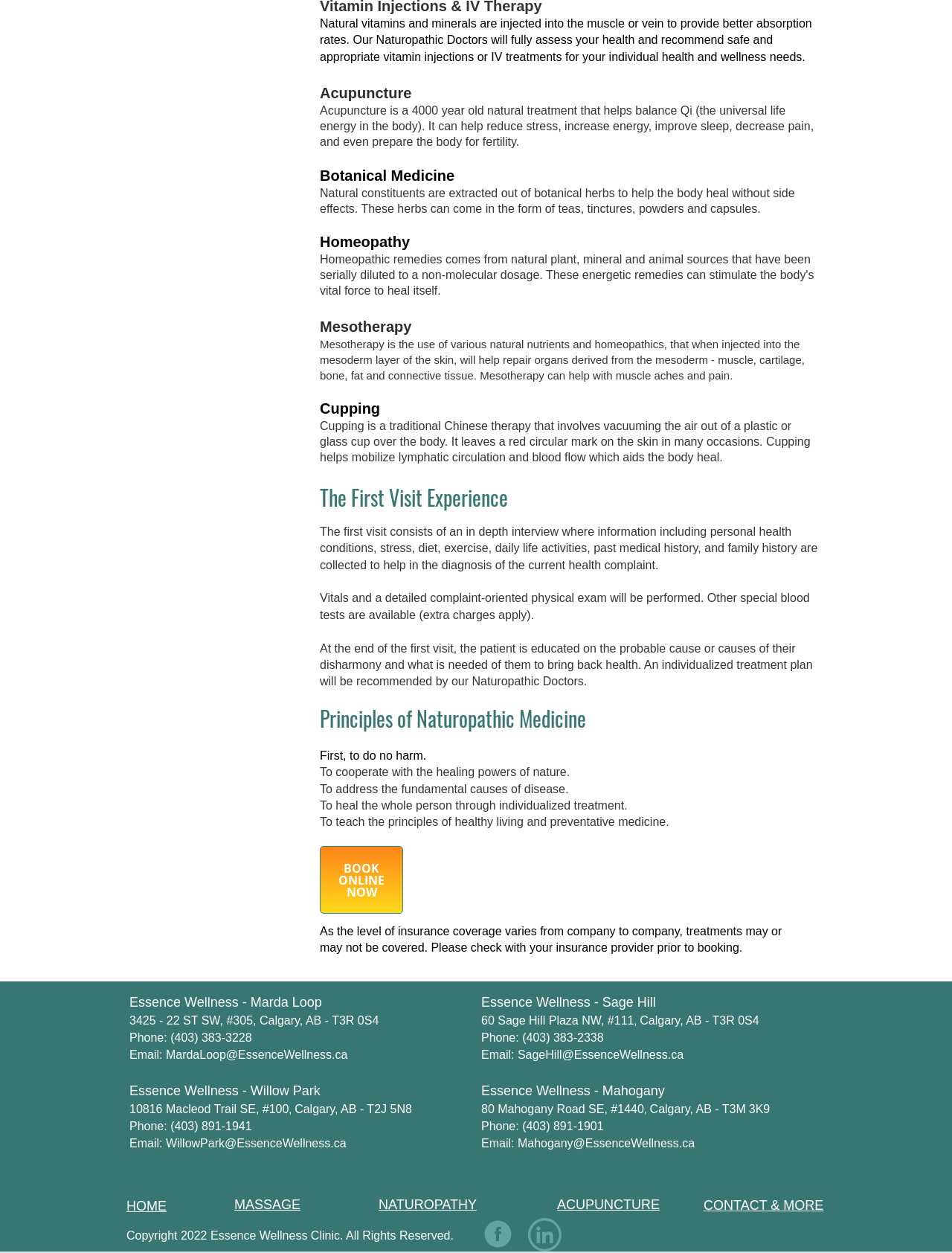How many locations does Essence Wellness Clinic have?
Provide a detailed answer to the question, using the image to inform your response.

By examining the webpage content, I found that Essence Wellness Clinic has four locations: Marda Loop, Sage Hill, Mahogany, and Willow Park. Each location has its own address, phone number, and email address listed on the webpage.